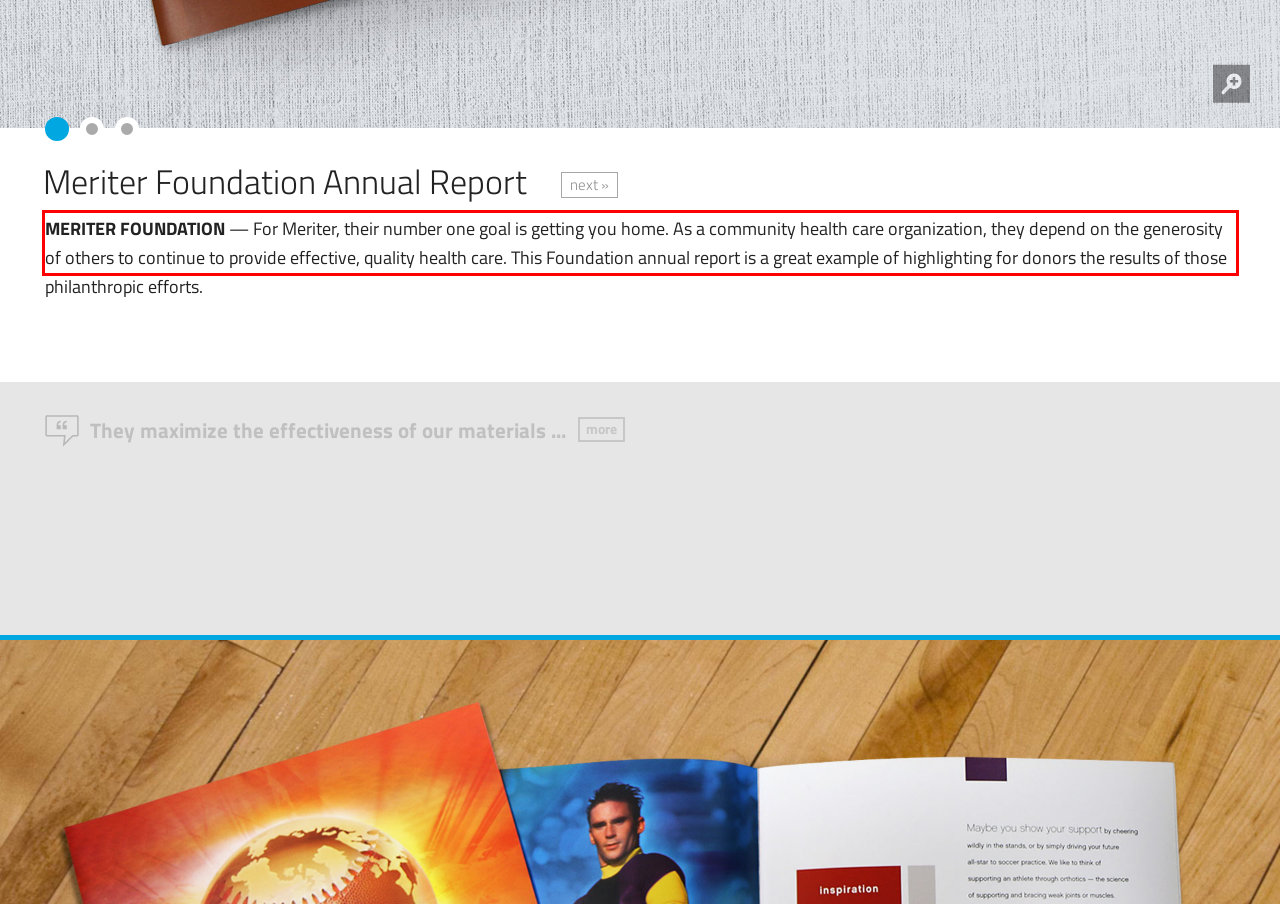Given the screenshot of the webpage, identify the red bounding box, and recognize the text content inside that red bounding box.

MERITER FOUNDATION — Making patients & families feel at home while providing the care they need so they can return home was the overriding theme for this annual report. With that in mind, a warm, engaging design with concise yet down-to-earth copy was needed.